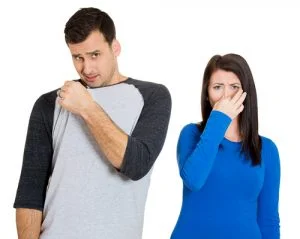What is the topic of discussion in the image?
Answer the question with a single word or phrase derived from the image.

Bad breath